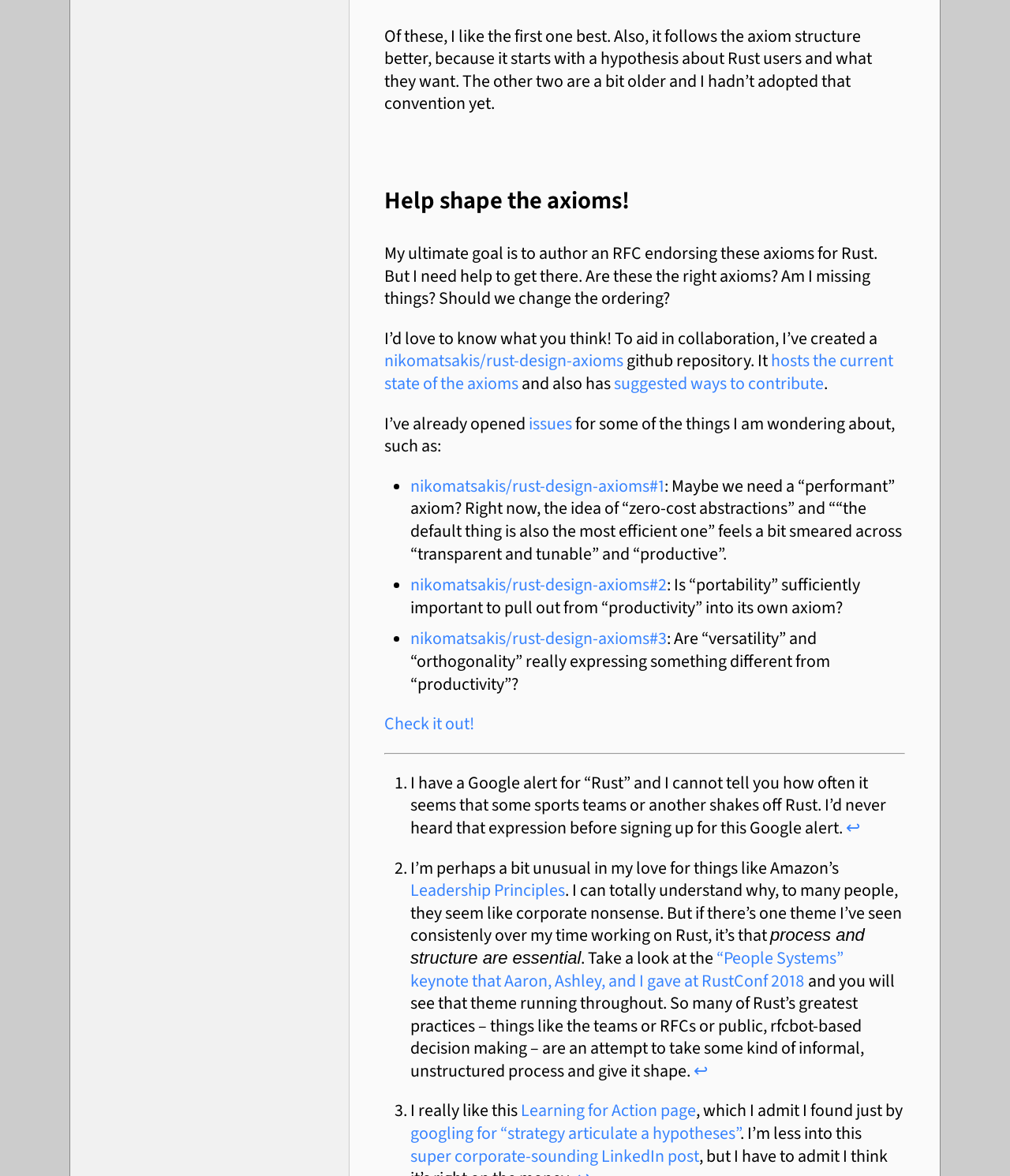What is the author's attitude towards Amazon's Leadership Principles?
Answer the question in as much detail as possible.

The author has a love for things like Amazon's Leadership Principles, which may seem like corporate nonsense to many people, but the author finds value in them, as mentioned in the second endnote of the webpage.